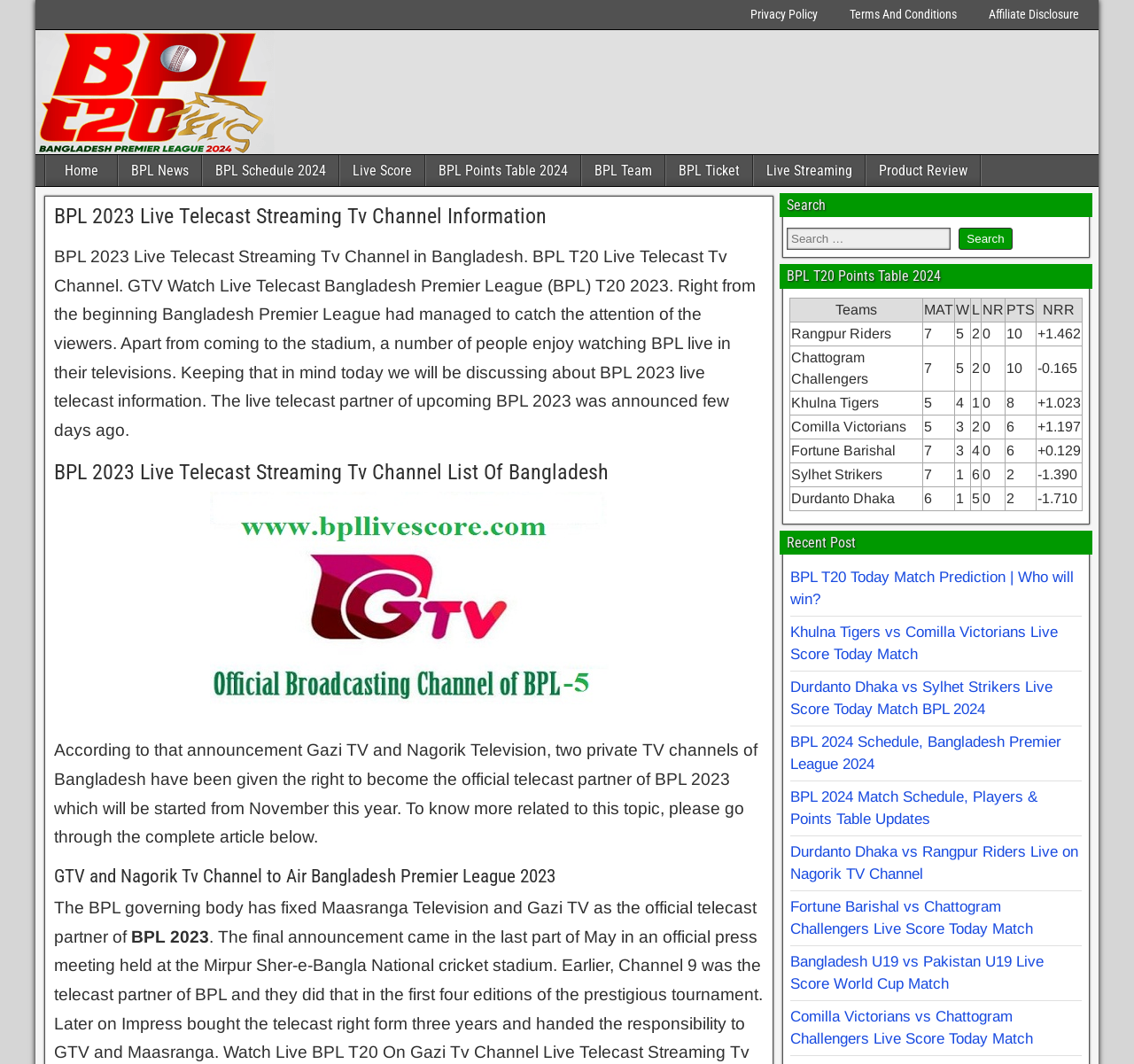Can you show the bounding box coordinates of the region to click on to complete the task described in the instruction: "Click on the 'Home' link"?

[0.041, 0.146, 0.103, 0.175]